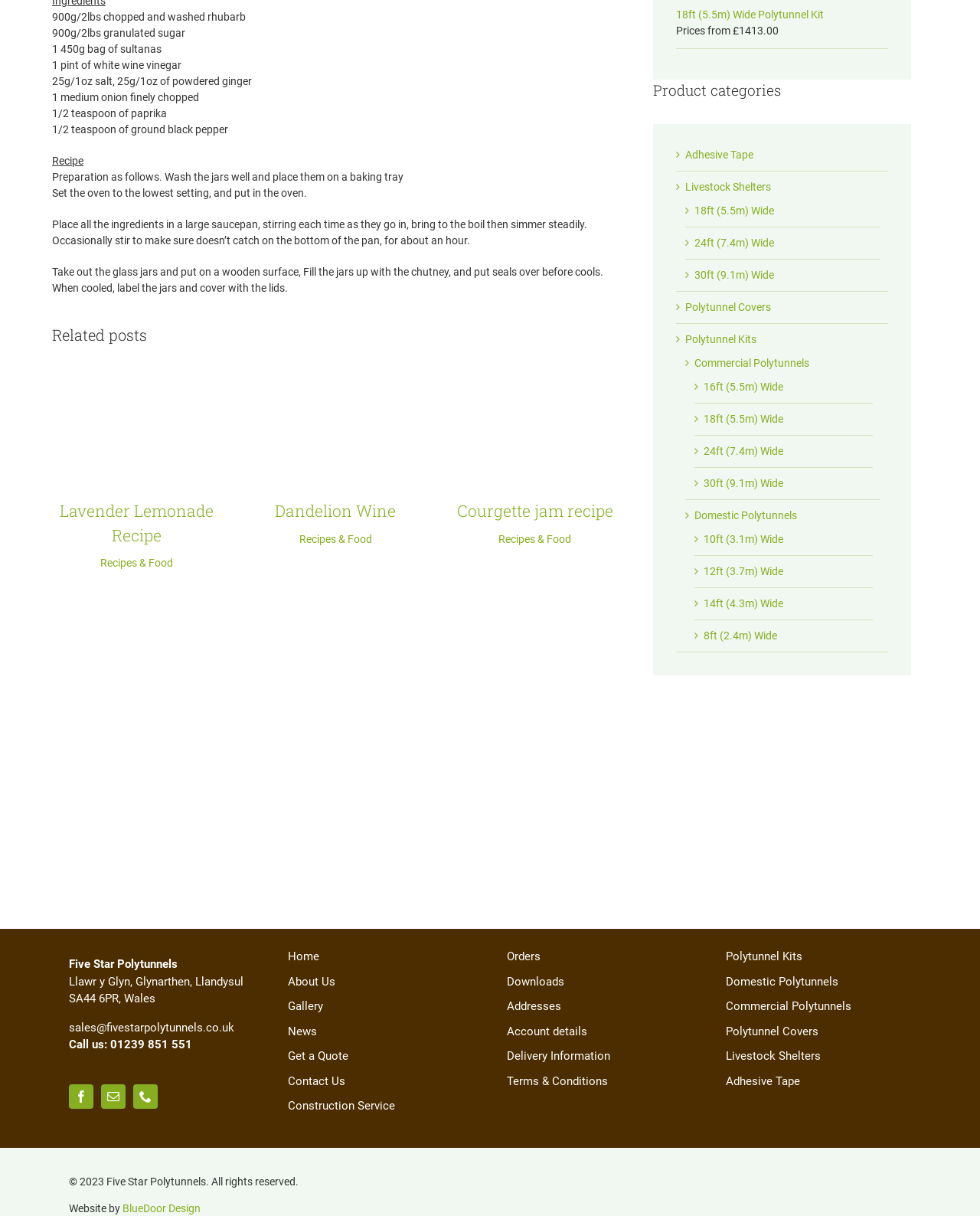Given the element description Downloads, identify the bounding box coordinates for the UI element on the webpage screenshot. The format should be (top-left x, top-left y, bottom-right x, bottom-right y), with values between 0 and 1.

[0.517, 0.8, 0.706, 0.821]